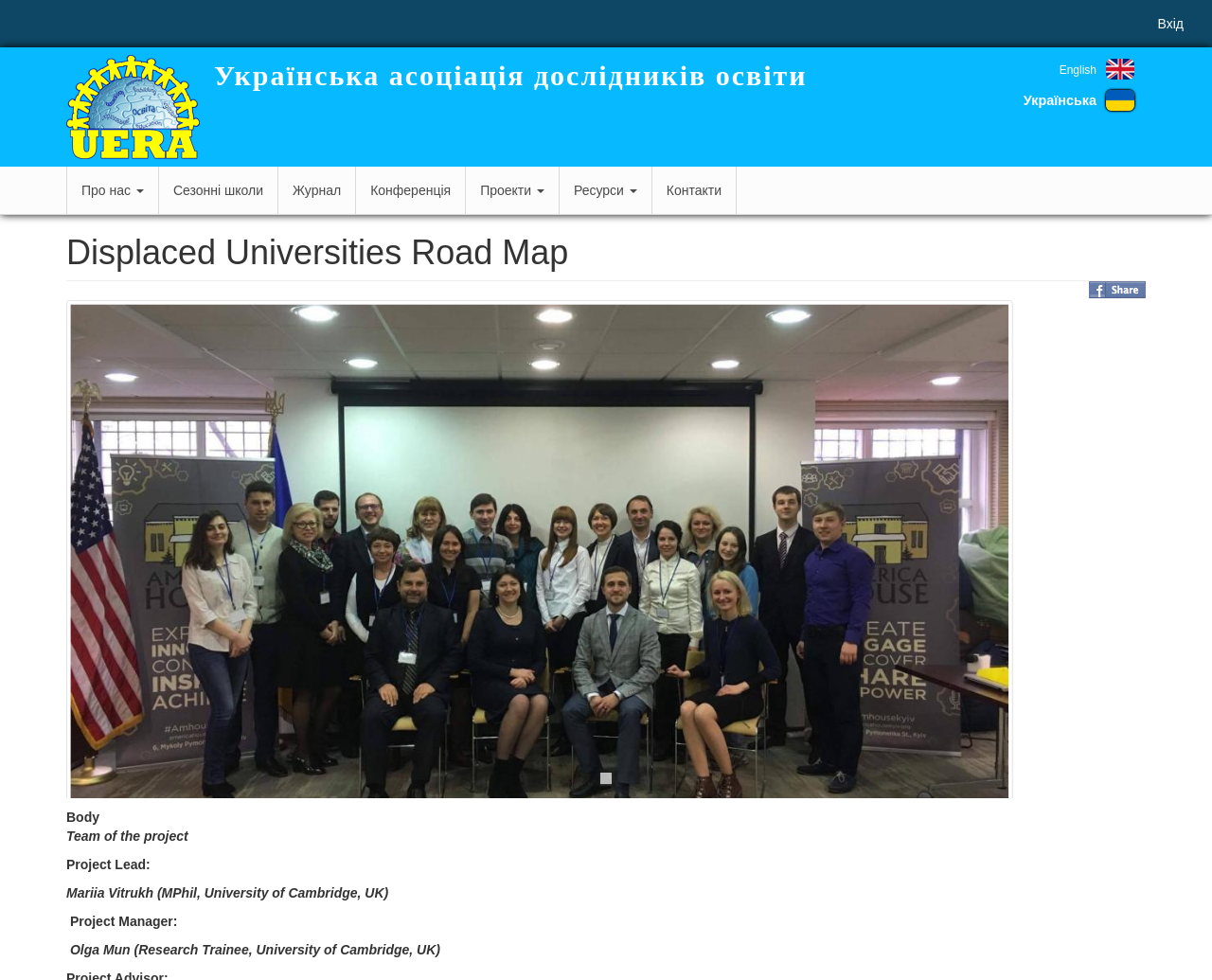Provide an in-depth caption for the webpage.

The webpage is about the "Displaced Universities Road Map" project, which is affiliated with the "Українська асоціація дослідників освіти" (Ukrainian Association of Educational Researchers). 

At the top-left corner, there is a link to skip to the main content. On the top-right corner, there are links to log in and switch between English and Ukrainian languages. 

Below the language options, there is a main navigation menu with links to various sections, including "About us", "Seasonal schools", "Journal", "Conference", "Projects", "Resources", and "Contacts". 

The main content area is divided into two sections. The top section has a heading "Displaced Universities Road Map" and a link to share the page on Facebook. 

The bottom section contains a brief description of the project, with headings and paragraphs of text. The text describes the project team, including the project lead, Mariia Vitrukh, and the project manager, Olga Mun, along with their affiliations and titles.